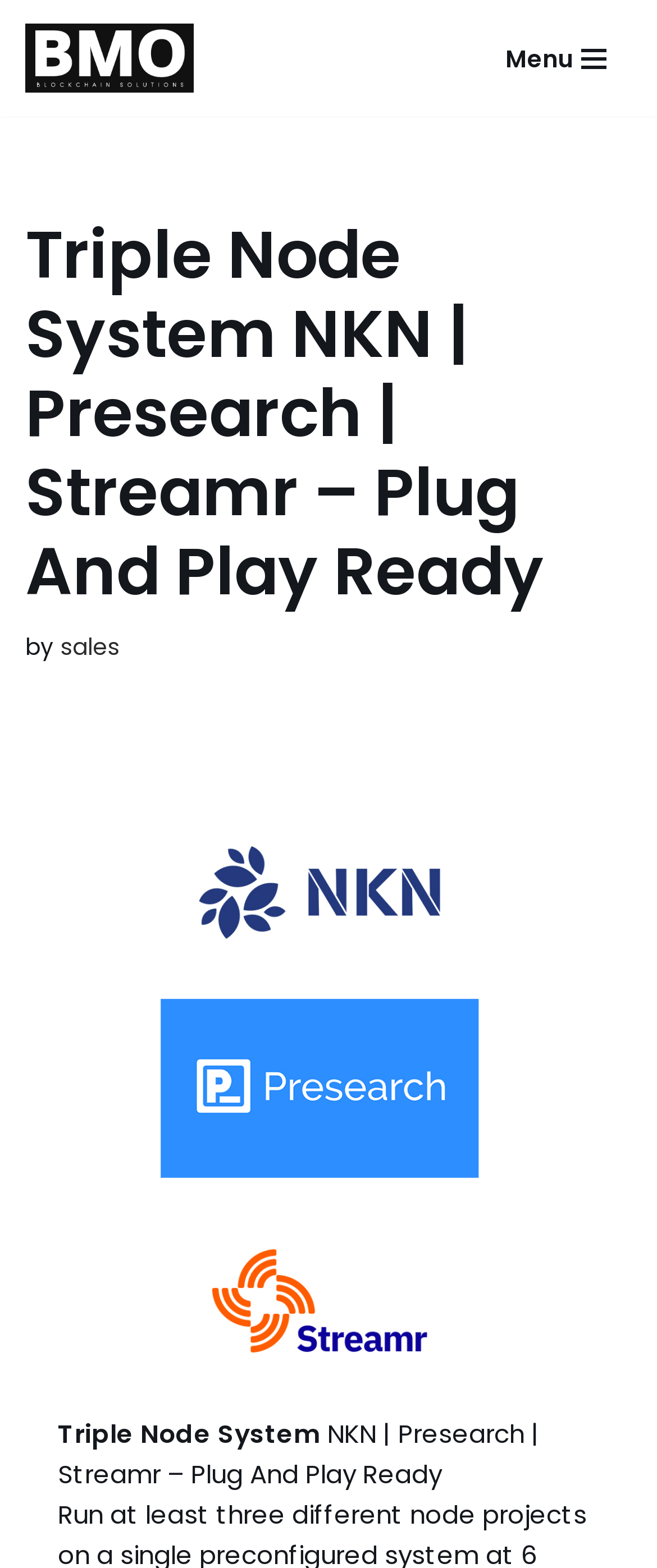Provide a thorough and detailed response to the question by examining the image: 
What is the name of the company?

I found the company name by looking at the link element with the text 'BMO Blockchain Solutions' at the top of the page, which suggests it is the company name.